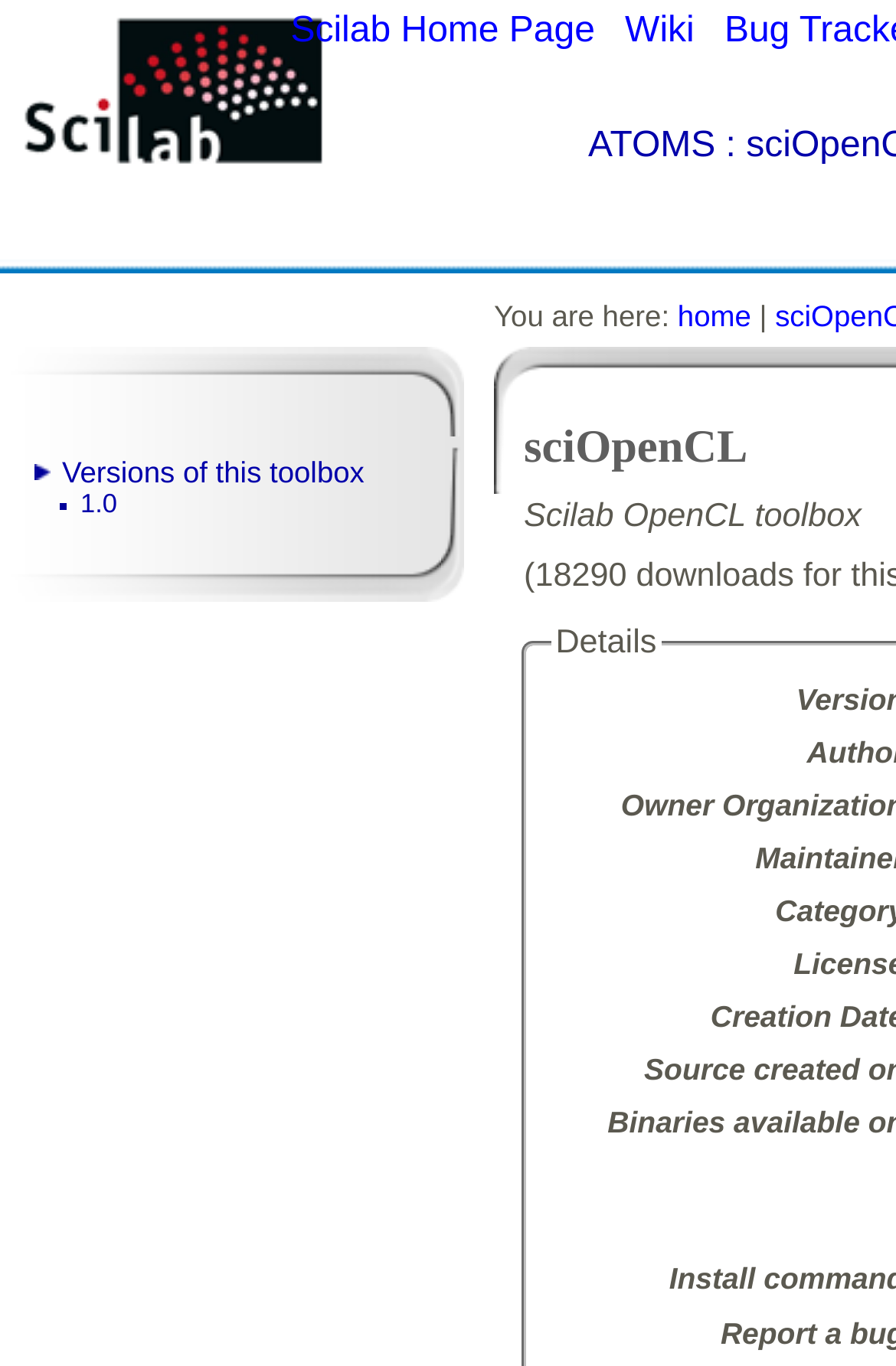Using the given description, provide the bounding box coordinates formatted as (top-left x, top-left y, bottom-right x, bottom-right y), with all values being floating point numbers between 0 and 1. Description: Scilab Home Page

[0.324, 0.008, 0.664, 0.037]